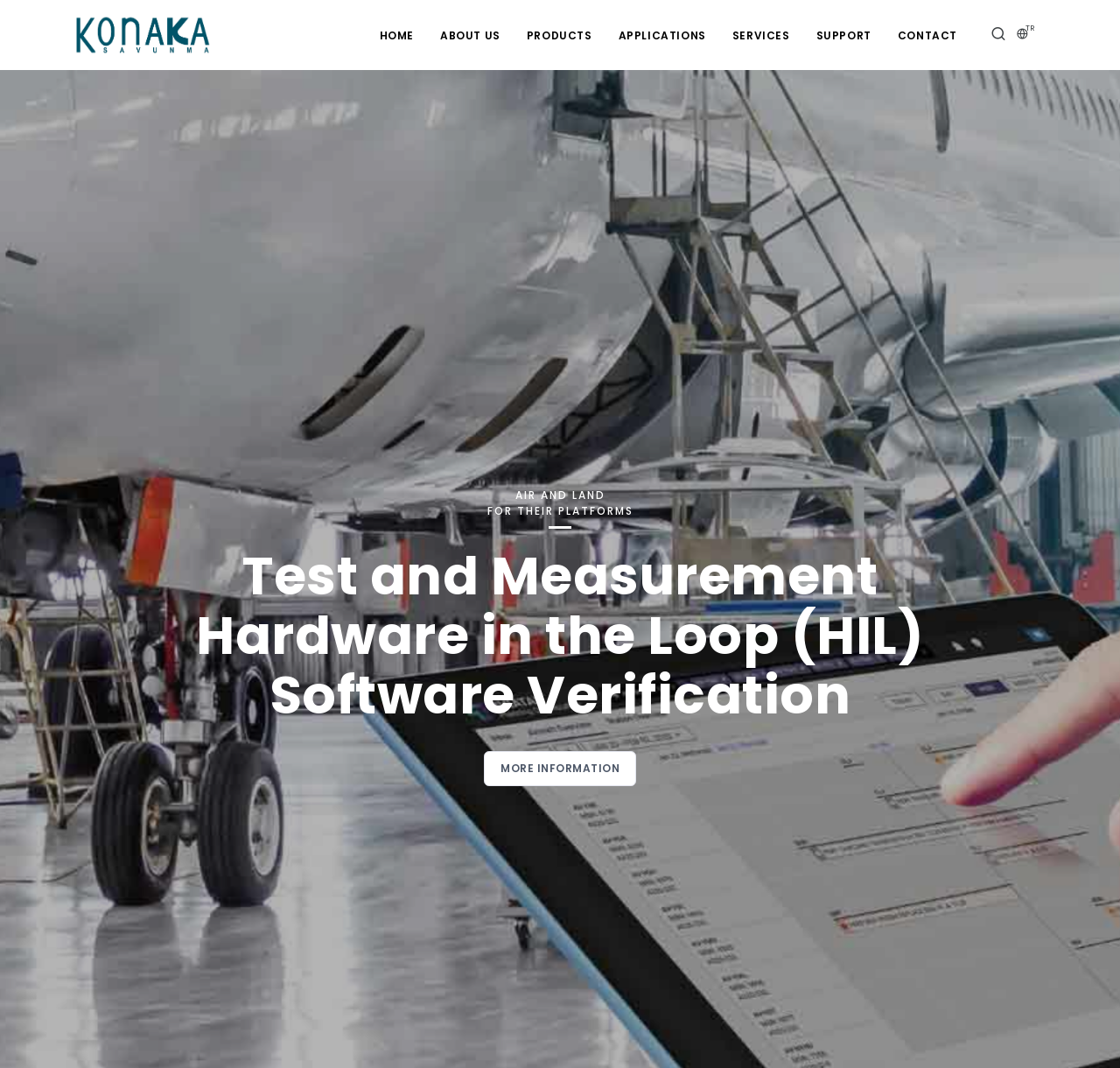What is the context of 'AIR AND LAND'?
Provide a detailed and well-explained answer to the question.

The text 'AIR AND LAND' is followed by 'FOR THEIR PLATFORMS', which suggests that 'AIR AND LAND' is referring to platforms.